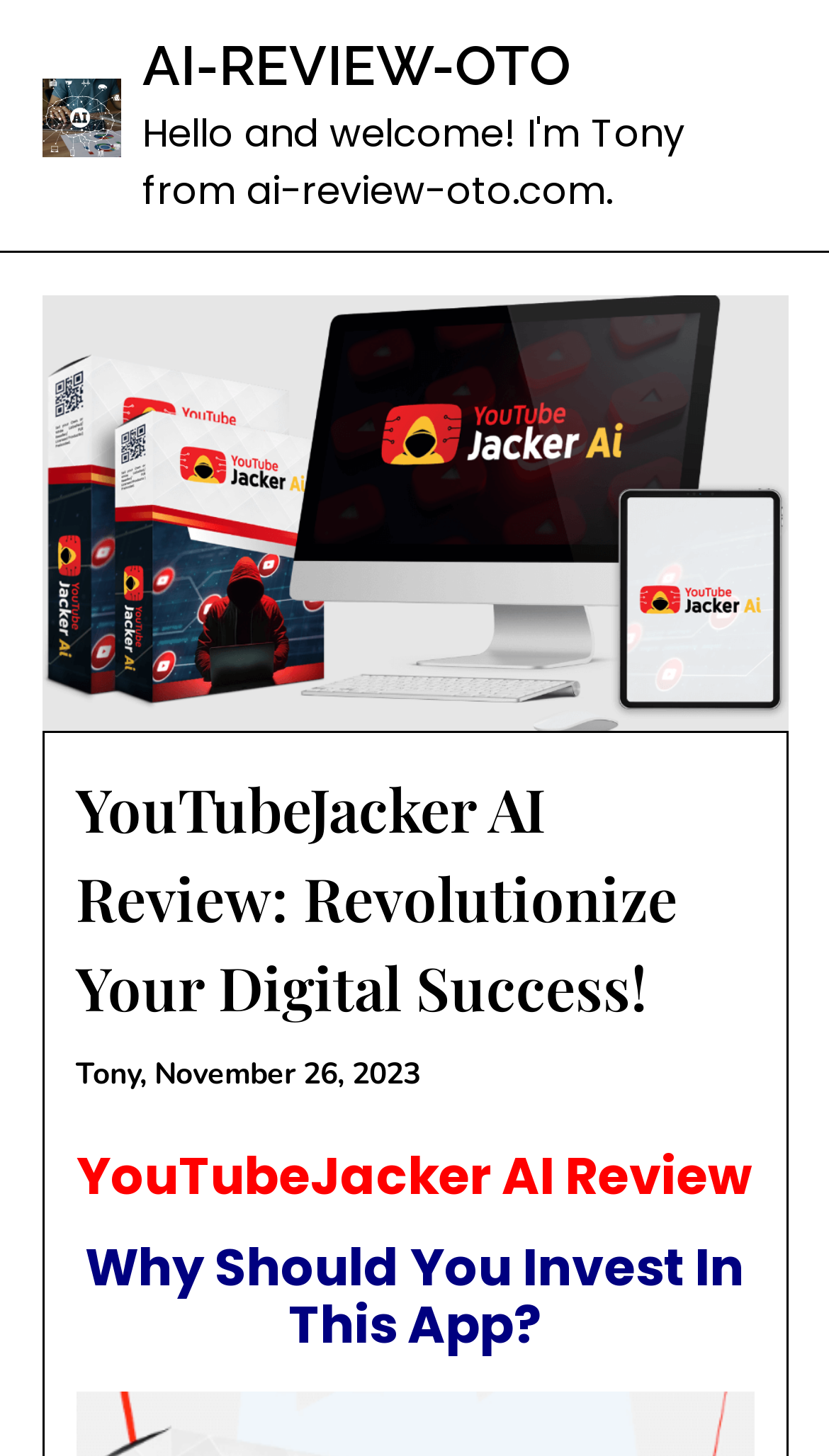What is the purpose of the YouTubeJacker AI app?
Carefully analyze the image and provide a thorough answer to the question.

The purpose of the YouTubeJacker AI app is to 'Revolutionize Digital Success', which is mentioned in the heading 'YouTubeJacker AI Review: Revolutionize Your Digital Success!' located at the top of the webpage, with a bounding box of [0.091, 0.526, 0.909, 0.71].